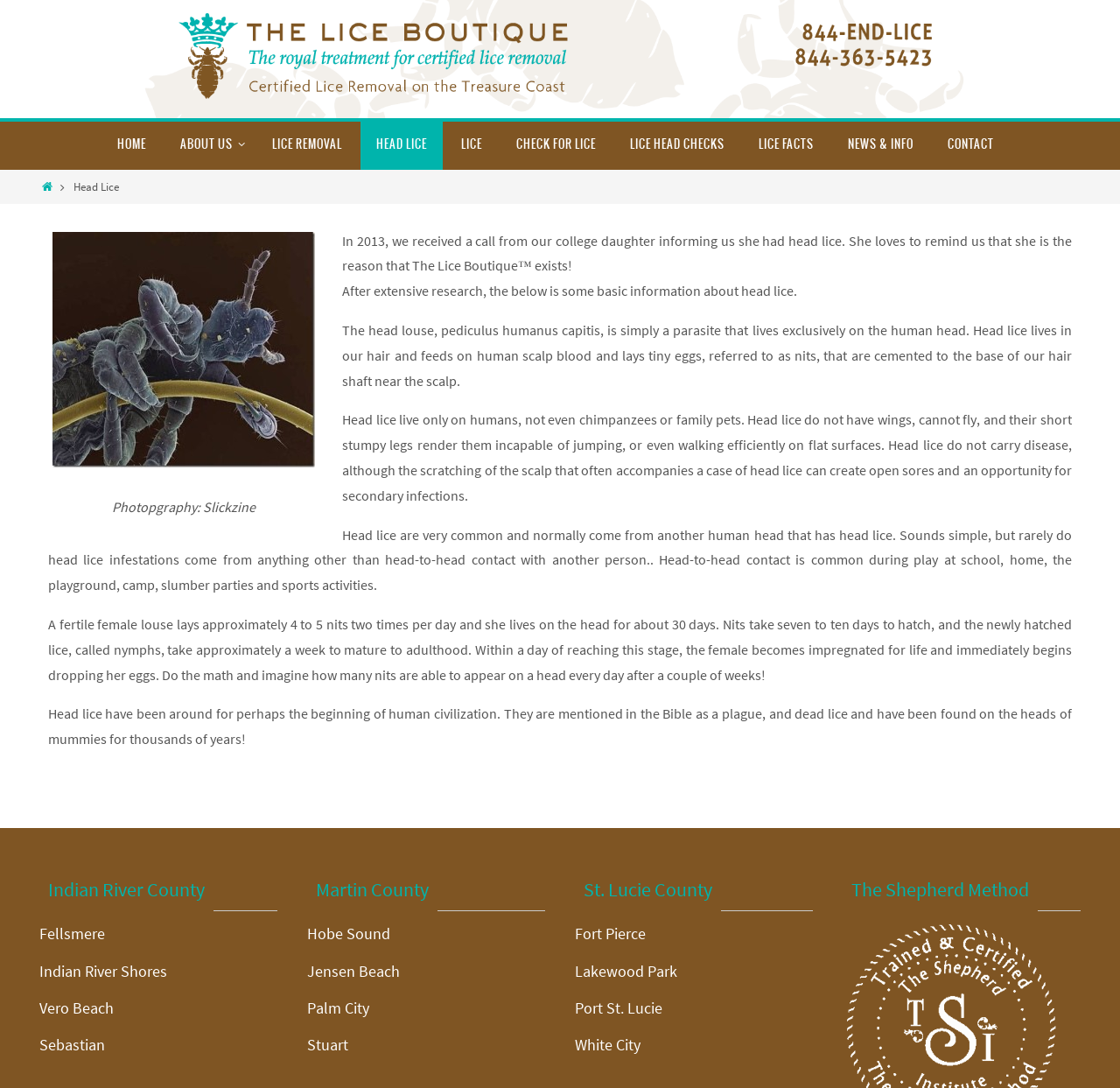Provide a brief response to the question below using one word or phrase:
What is the name of the company?

The Lice Boutique